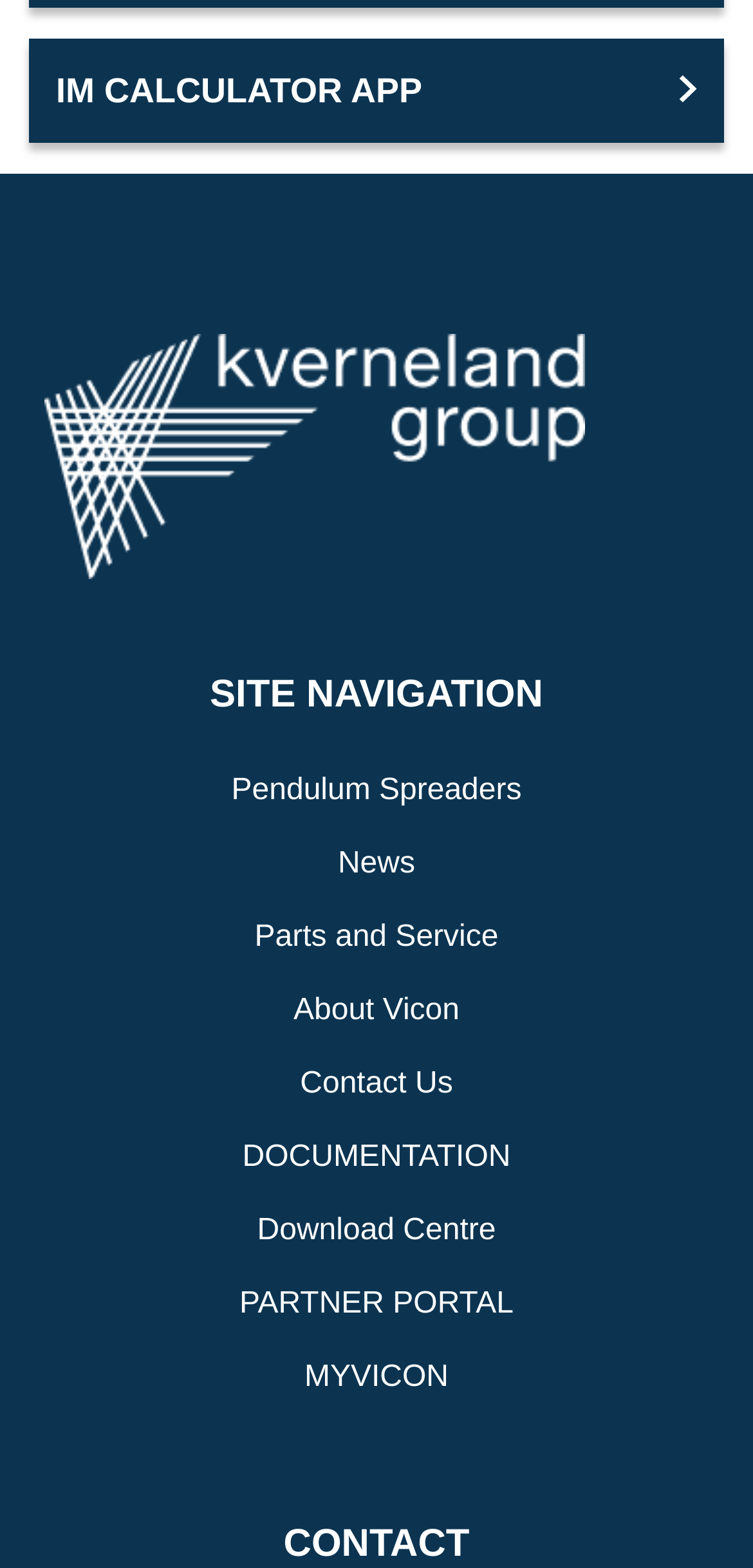Please find the bounding box for the UI element described by: "Download Centre".

[0.342, 0.77, 0.658, 0.801]